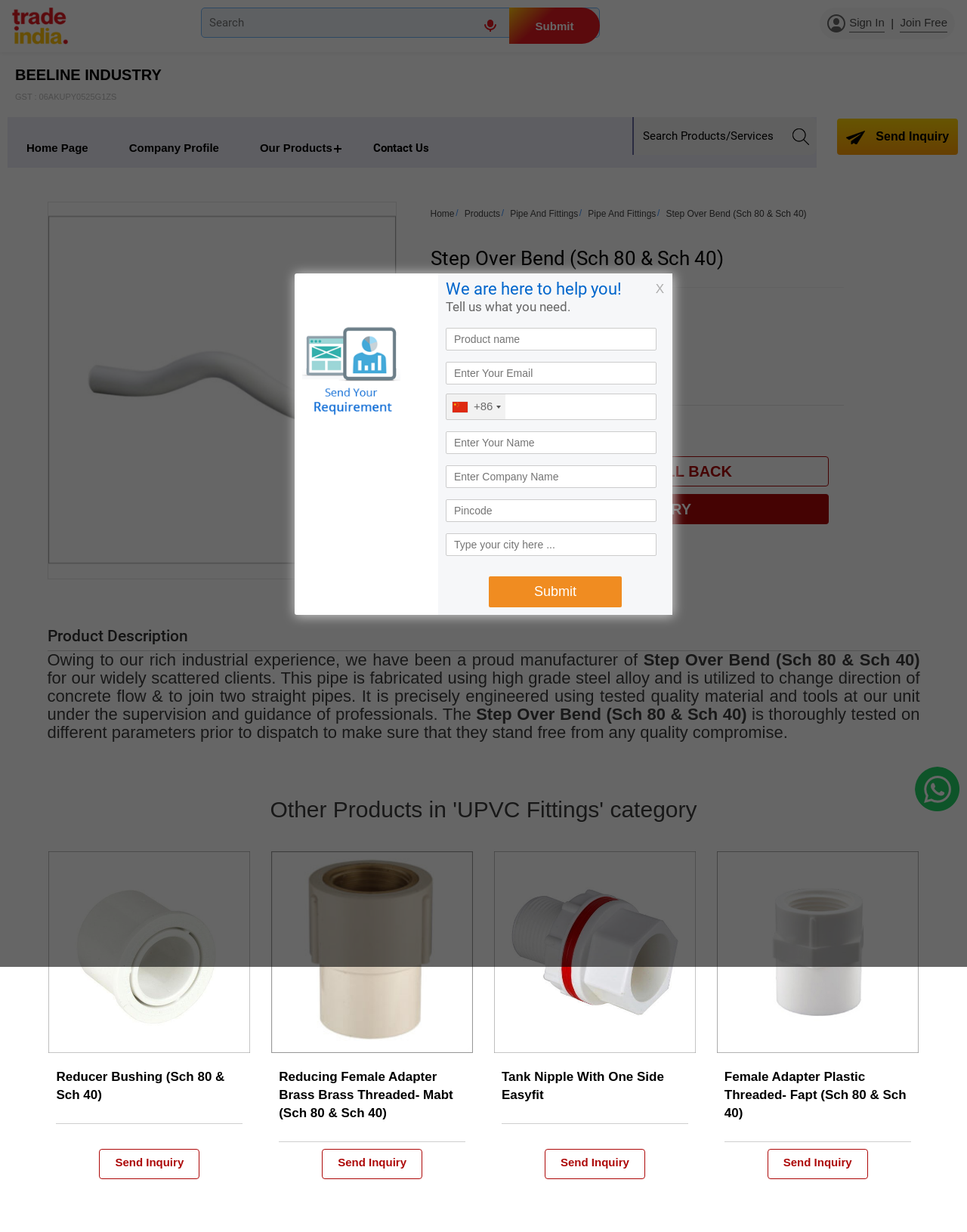Could you specify the bounding box coordinates for the clickable section to complete the following instruction: "View more product details"?

[0.446, 0.309, 0.55, 0.324]